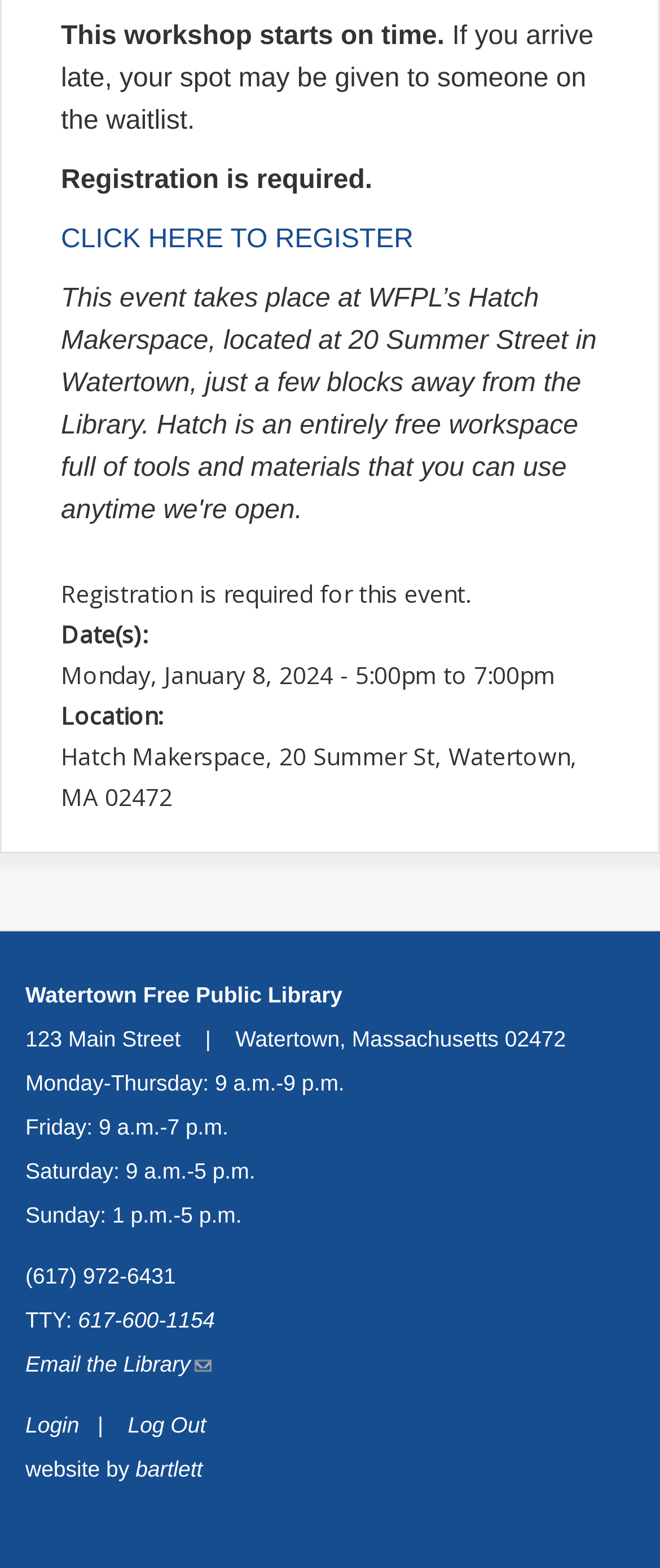What are the library's hours on Monday?
Please describe in detail the information shown in the image to answer the question.

I found the library's hours on Monday by looking at the section that lists the library's hours, which mentions 'Monday-Thursday: 9 a.m.-9 p.m.'.